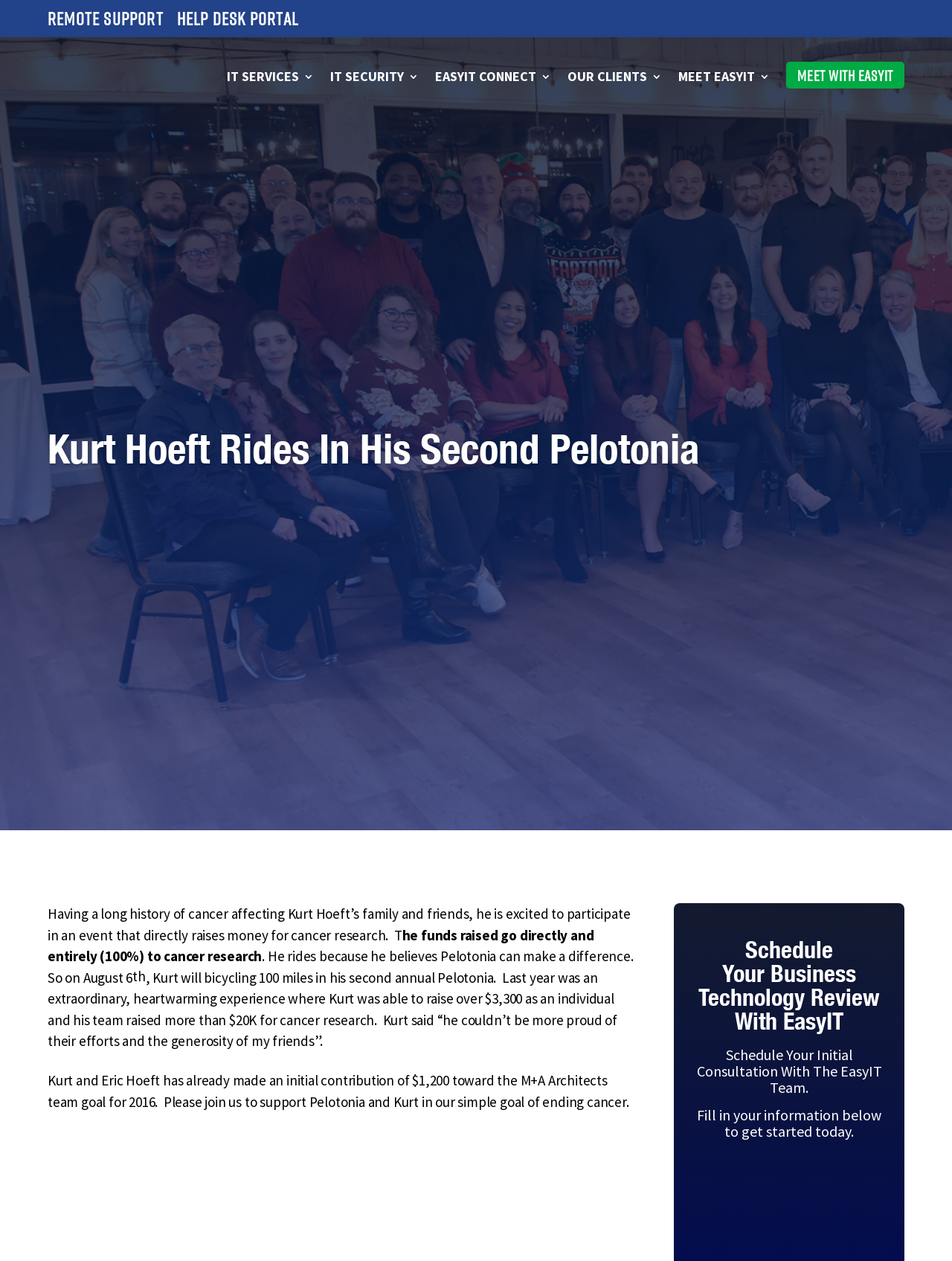Please specify the bounding box coordinates of the area that should be clicked to accomplish the following instruction: "Visit EasyIT homepage". The coordinates should consist of four float numbers between 0 and 1, i.e., [left, top, right, bottom].

[0.053, 0.049, 0.205, 0.063]